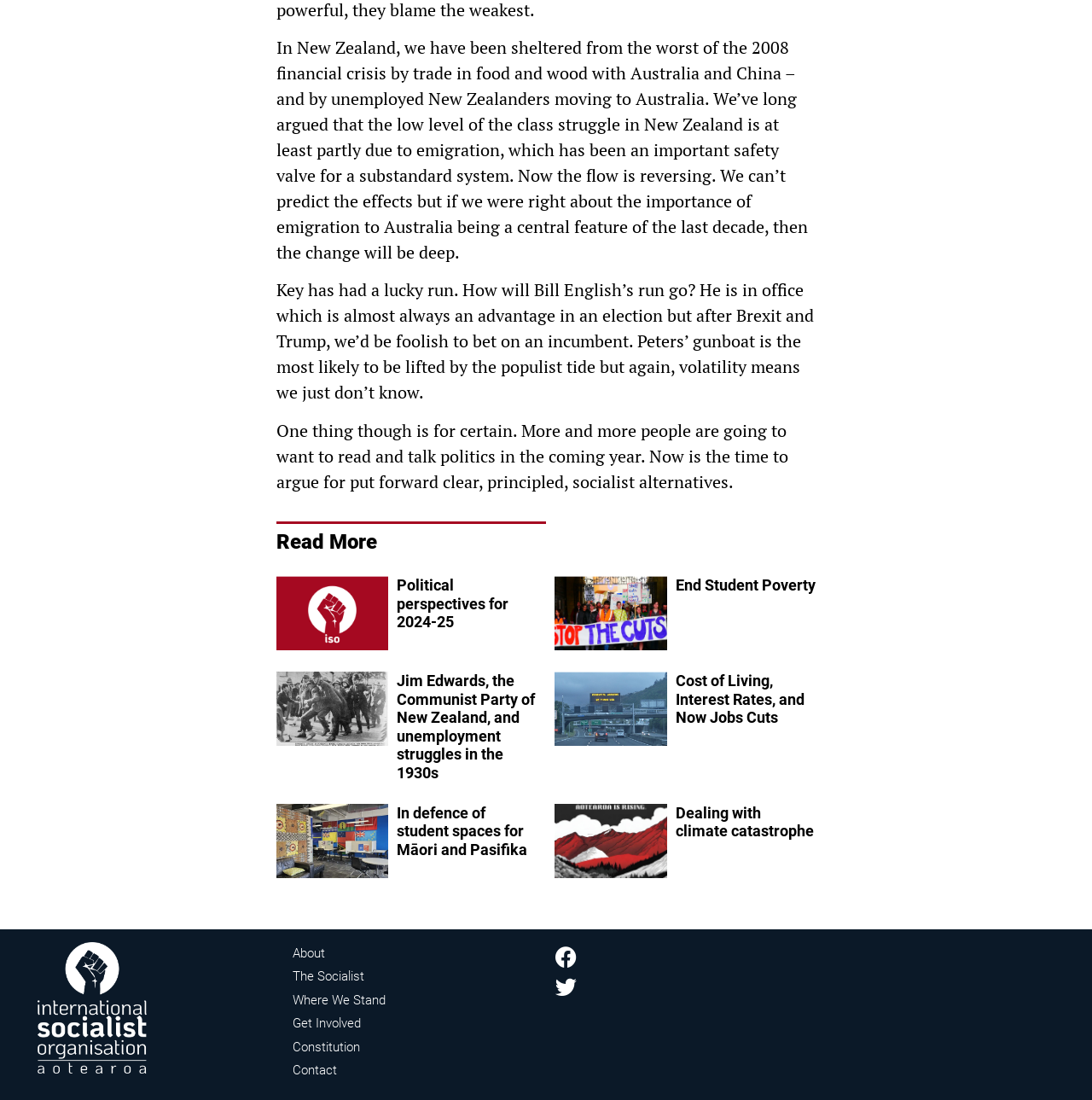Analyze the image and deliver a detailed answer to the question: What type of organization is likely behind this webpage?

The content of the webpage, including headings such as 'End Student Poverty' and 'Dealing with climate catastrophe', suggests a socialist or communist ideology. The mention of the Communist Party of New Zealand also supports this conclusion.